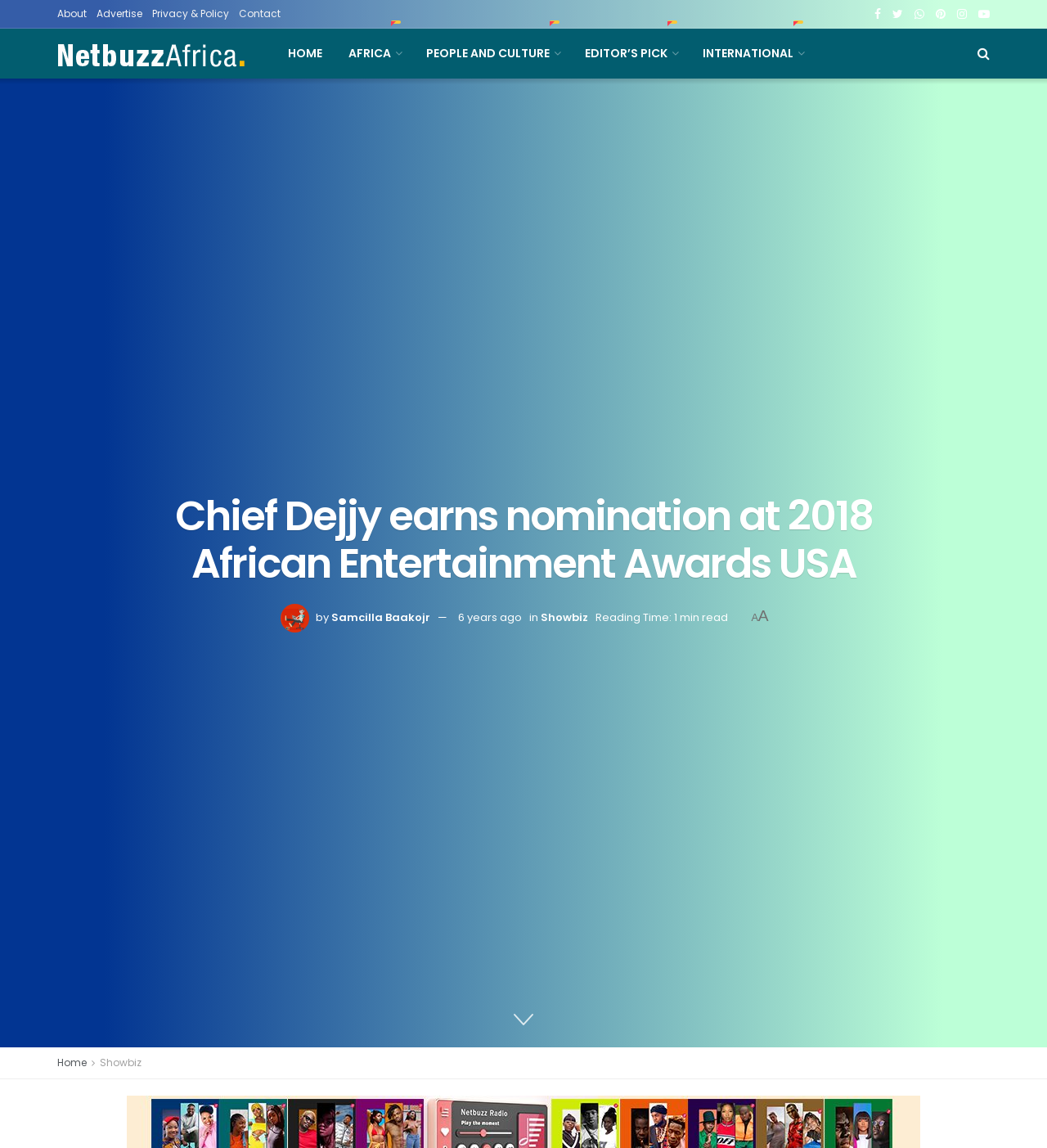Please determine the bounding box coordinates of the element to click in order to execute the following instruction: "Go to Showbiz page". The coordinates should be four float numbers between 0 and 1, specified as [left, top, right, bottom].

[0.516, 0.531, 0.561, 0.545]